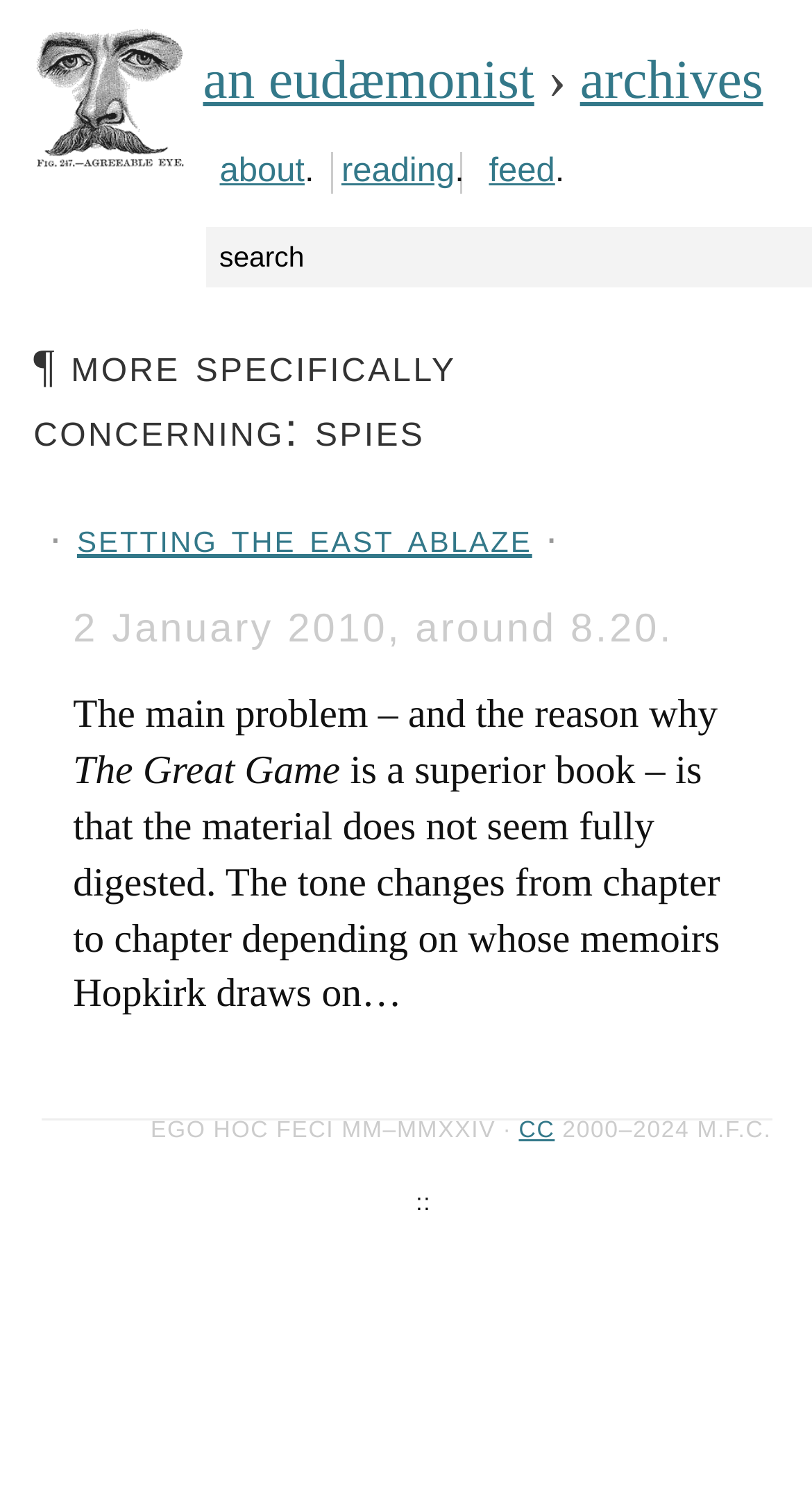Determine the bounding box coordinates of the clickable element necessary to fulfill the instruction: "Get Cashback Reminder". Provide the coordinates as four float numbers within the 0 to 1 range, i.e., [left, top, right, bottom].

None